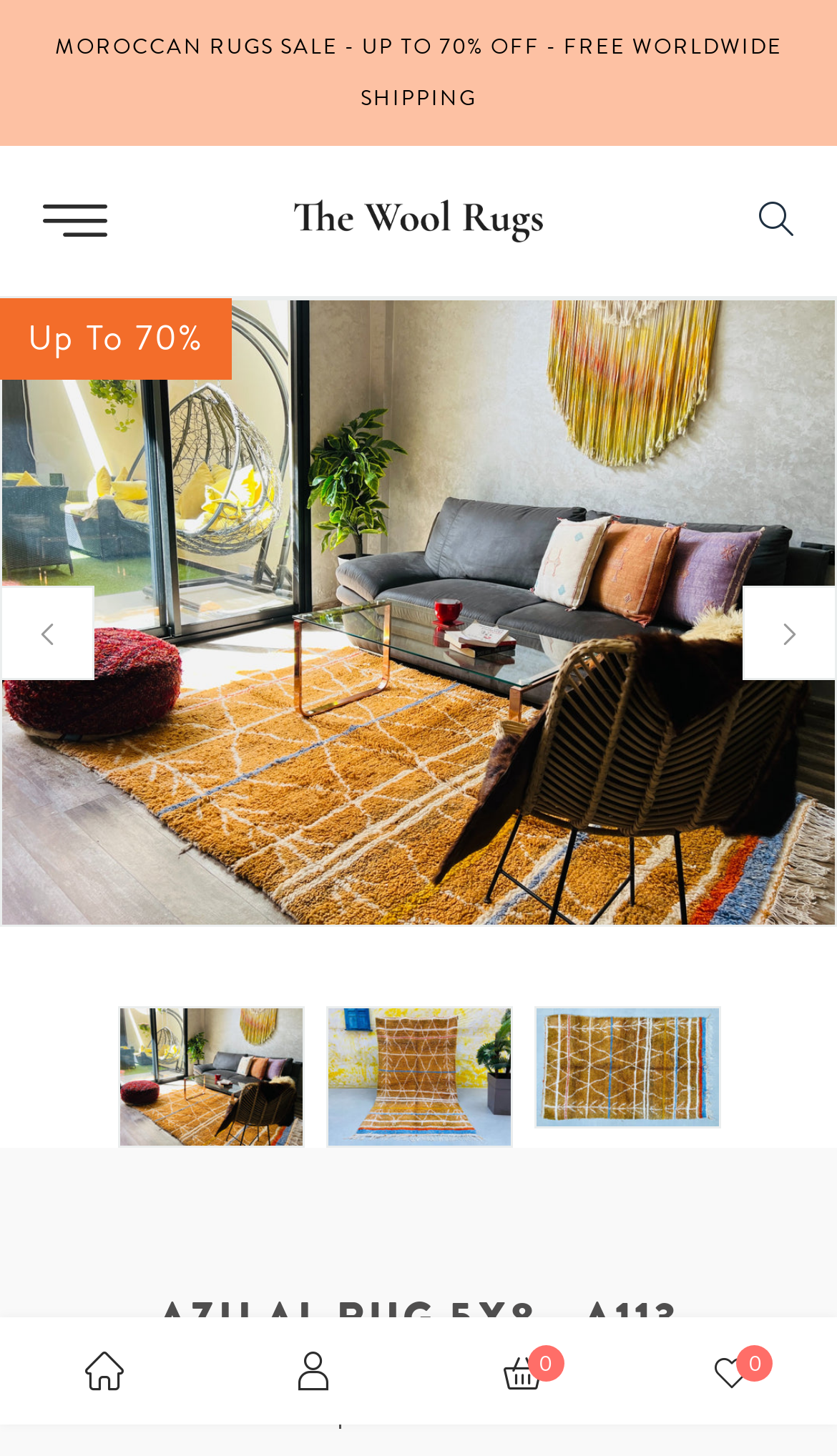Where is the product handmade?
Using the visual information from the image, give a one-word or short-phrase answer.

Morocco